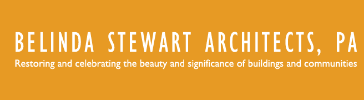What is the font style of the logo?
Please provide a single word or phrase in response based on the screenshot.

Clean, modern